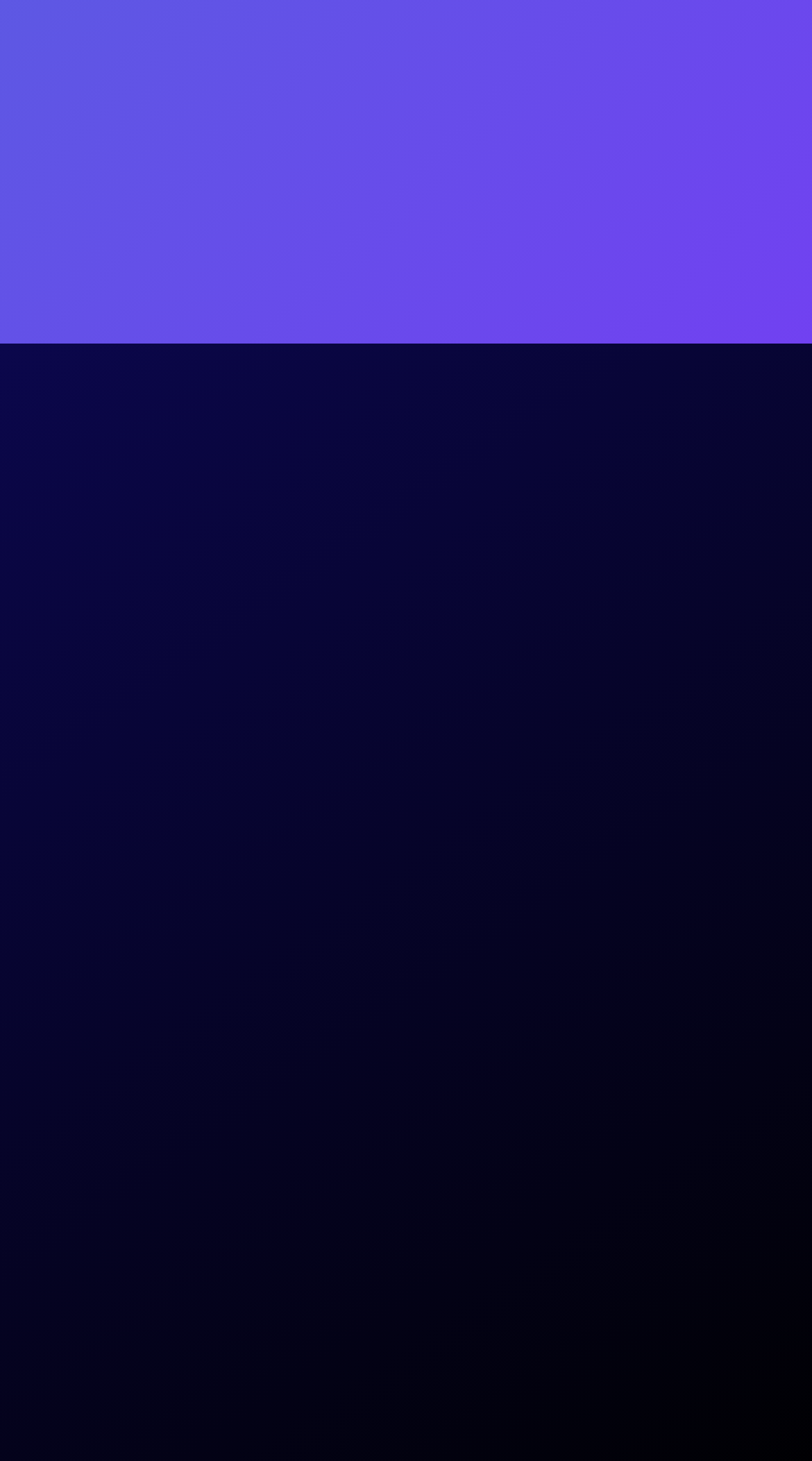Please identify the bounding box coordinates of the element on the webpage that should be clicked to follow this instruction: "Login". The bounding box coordinates should be given as four float numbers between 0 and 1, formatted as [left, top, right, bottom].

[0.051, 0.089, 0.949, 0.136]